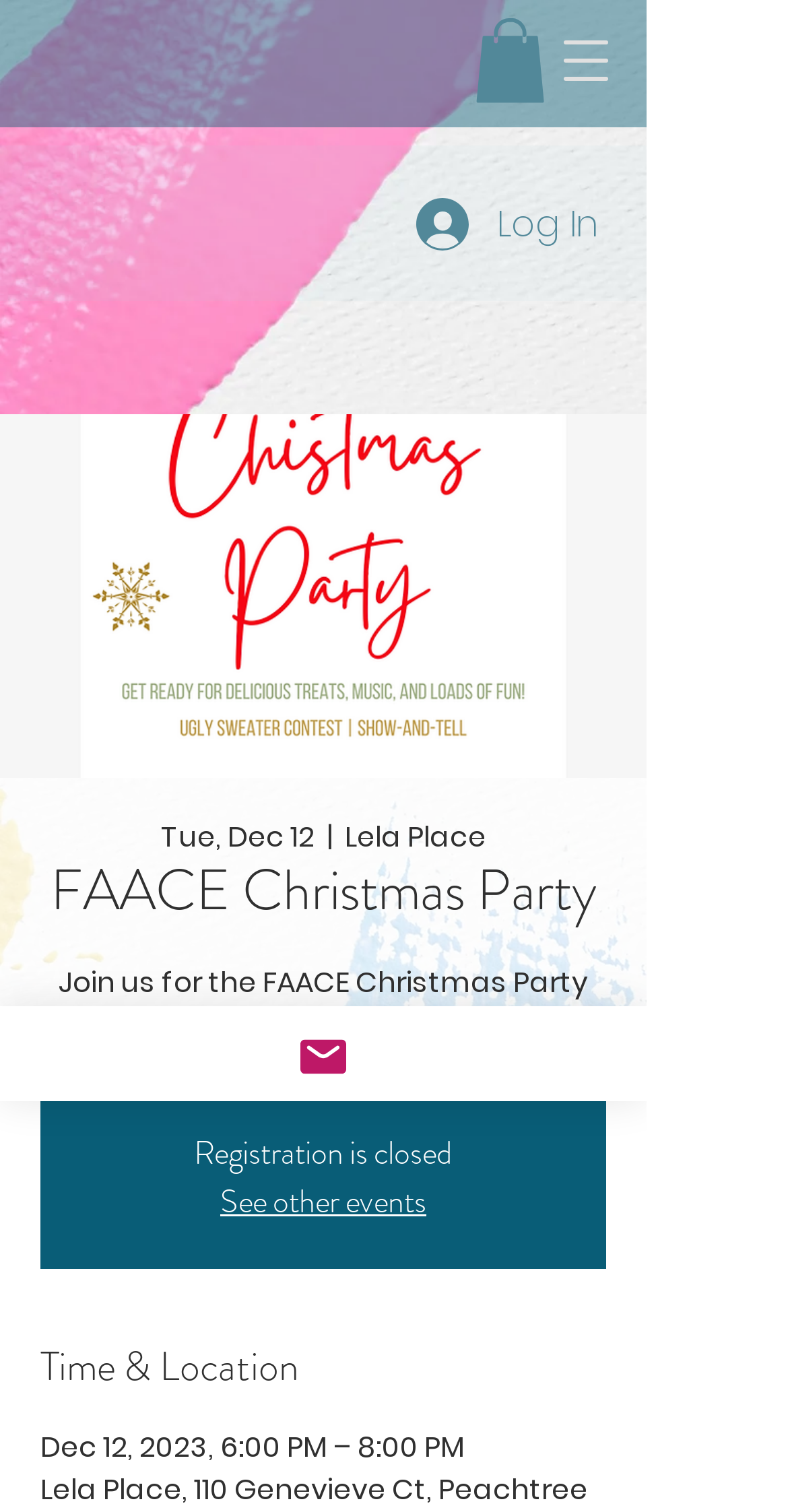What is the time of the FAACE Christmas Party?
Look at the screenshot and give a one-word or phrase answer.

6:00 PM – 8:00 PM